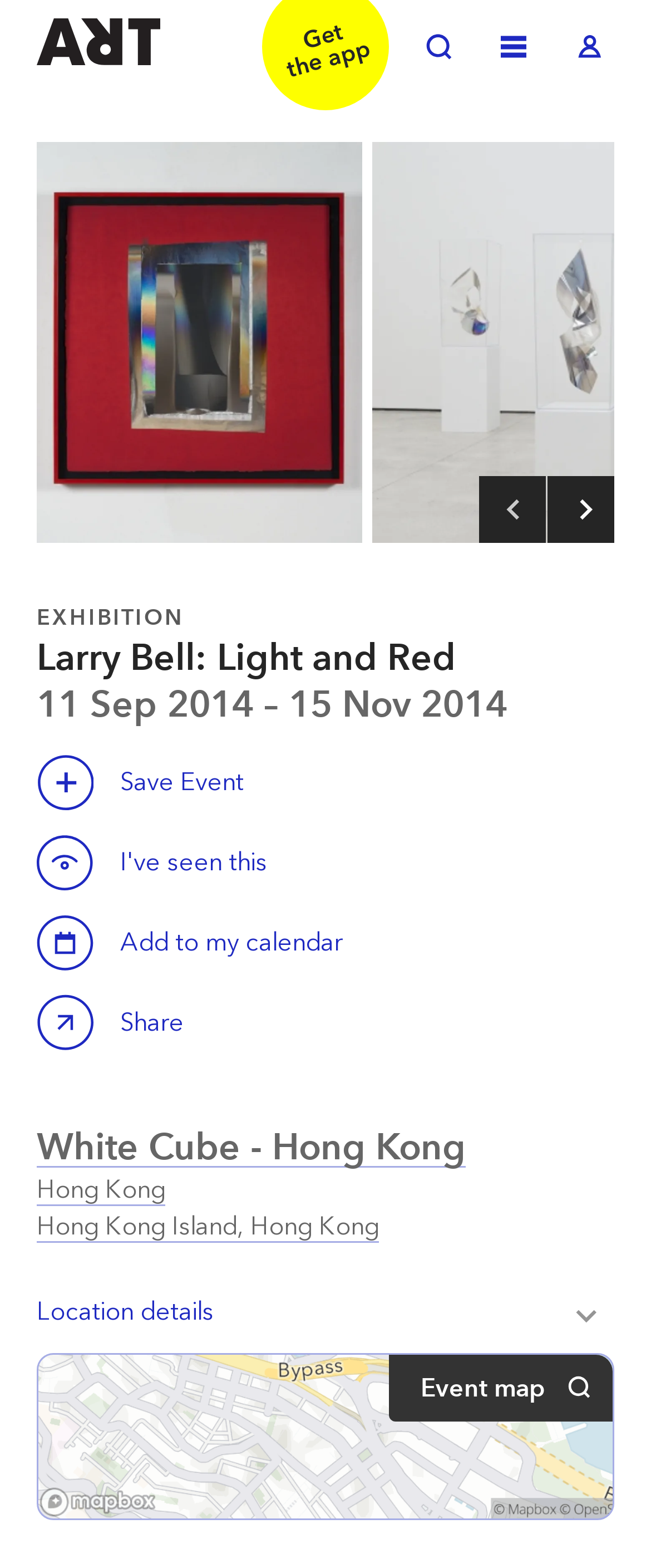Create an elaborate caption for the webpage.

The webpage is about an art exhibition titled "Larry Bell: Light and Red" at White Cube in Hong Kong. At the top left corner, there are three links: "Welcome to ArtRabbit", "Toggle Search", and "Toggle Menu", followed by "Toggle Log in" at the top right corner. 

Below these links, there is a prominent image of a mixed media artwork on red Hiromi paper, with a zoom-in option available. 

The main content of the webpage is divided into sections. The first section has three headings: "EXHIBITION", "Larry Bell: Light and Red", and "11 Sep 2014 – 15 Nov 2014", indicating the title and duration of the exhibition. 

Below these headings, there are two "Save this event" buttons, a "Calendar" button to add the event to a personal calendar, and a "Share Larry Bell: Light and Red" button. 

The next section displays the exhibition location, "White Cube - Hong Kong", with a link to the location's details. Additionally, there is a link to "Hong Kong Hong Kong Island, Hong Kong" and a "Location details" button that toggles more information about the location. 

At the bottom right corner, there is a "Event map" text.